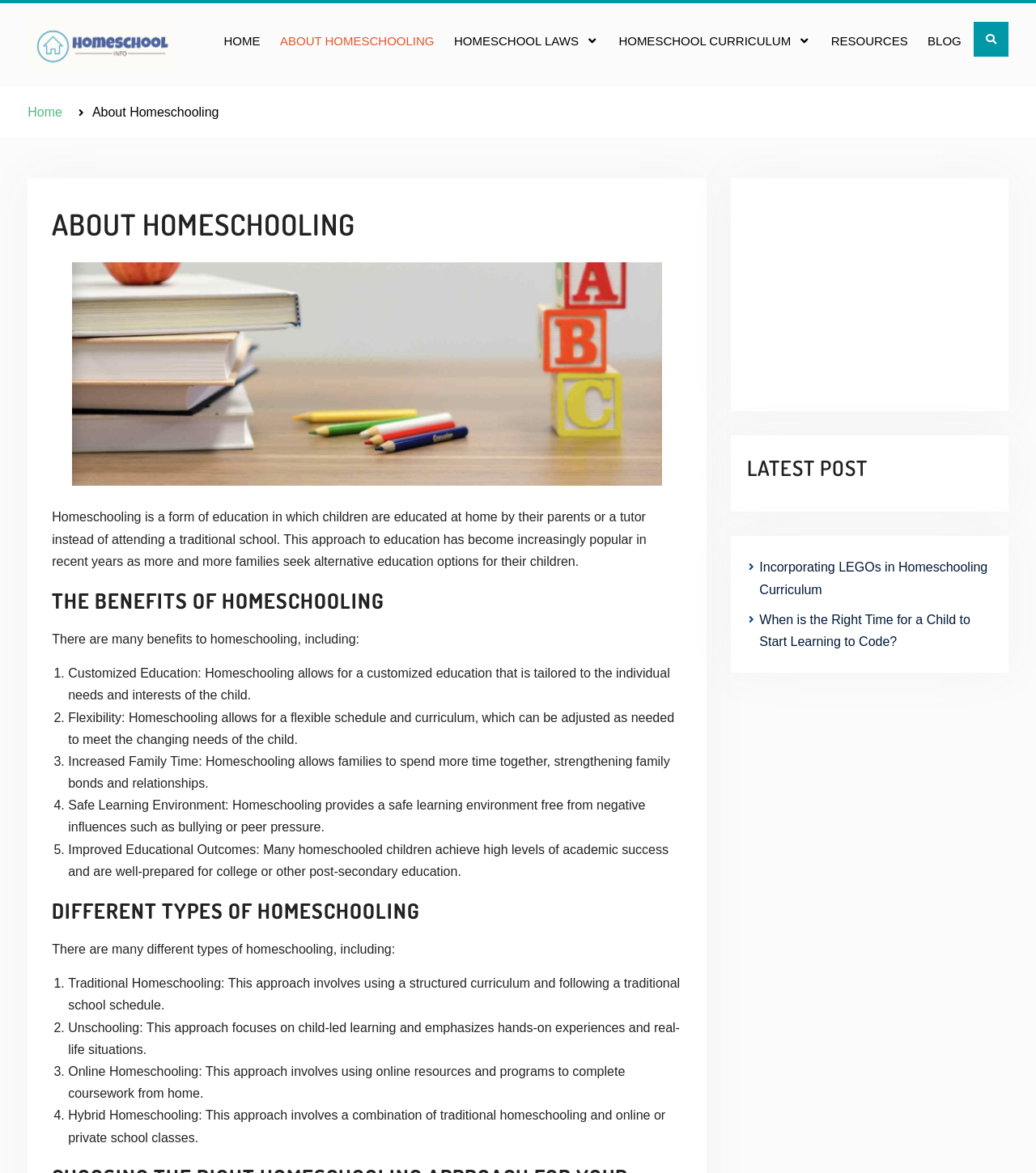Locate the bounding box coordinates of the item that should be clicked to fulfill the instruction: "Learn about homeschool curriculum".

[0.589, 0.017, 0.791, 0.053]